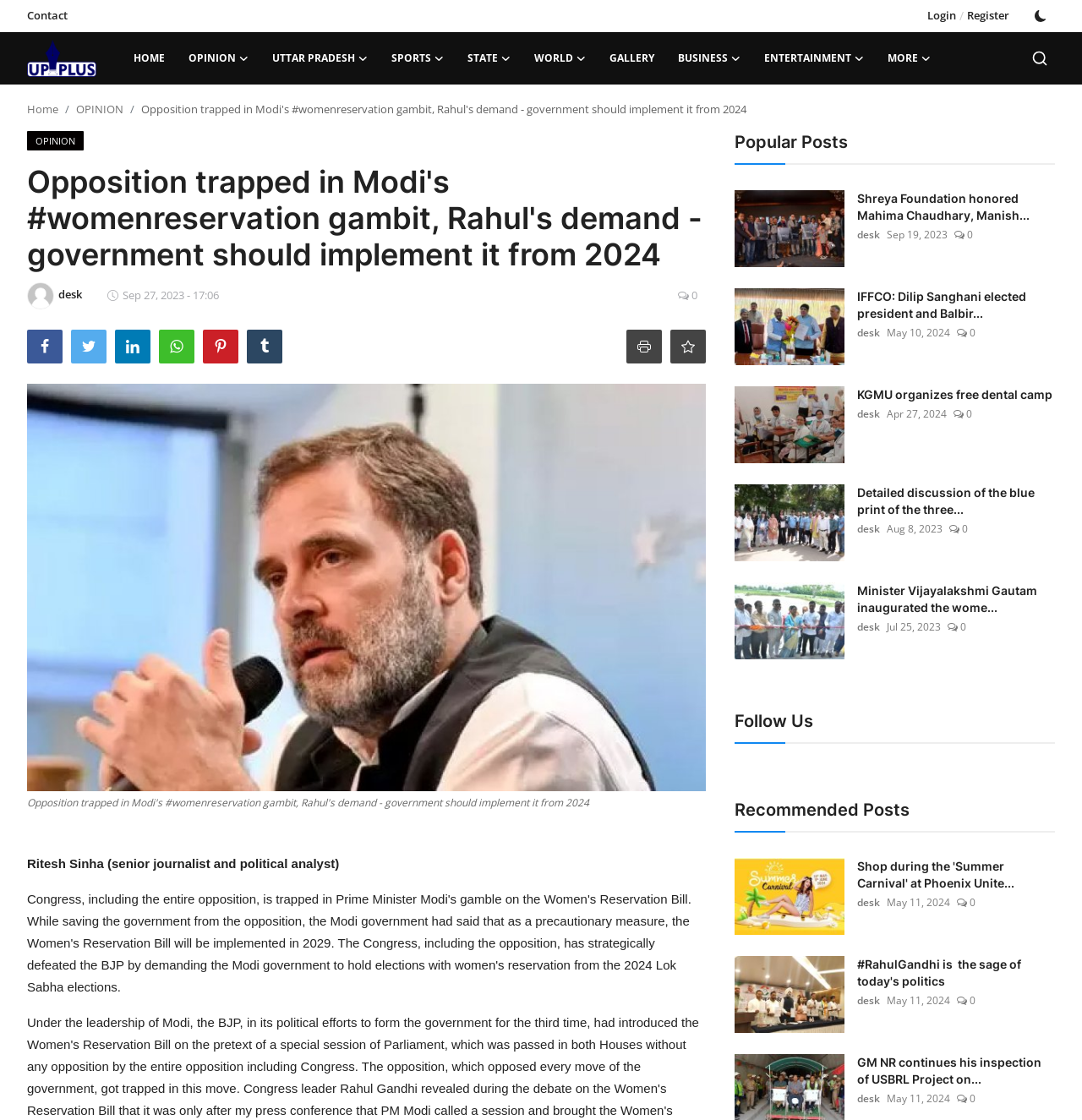Please mark the clickable region by giving the bounding box coordinates needed to complete this instruction: "Search for something".

[0.947, 0.038, 0.975, 0.065]